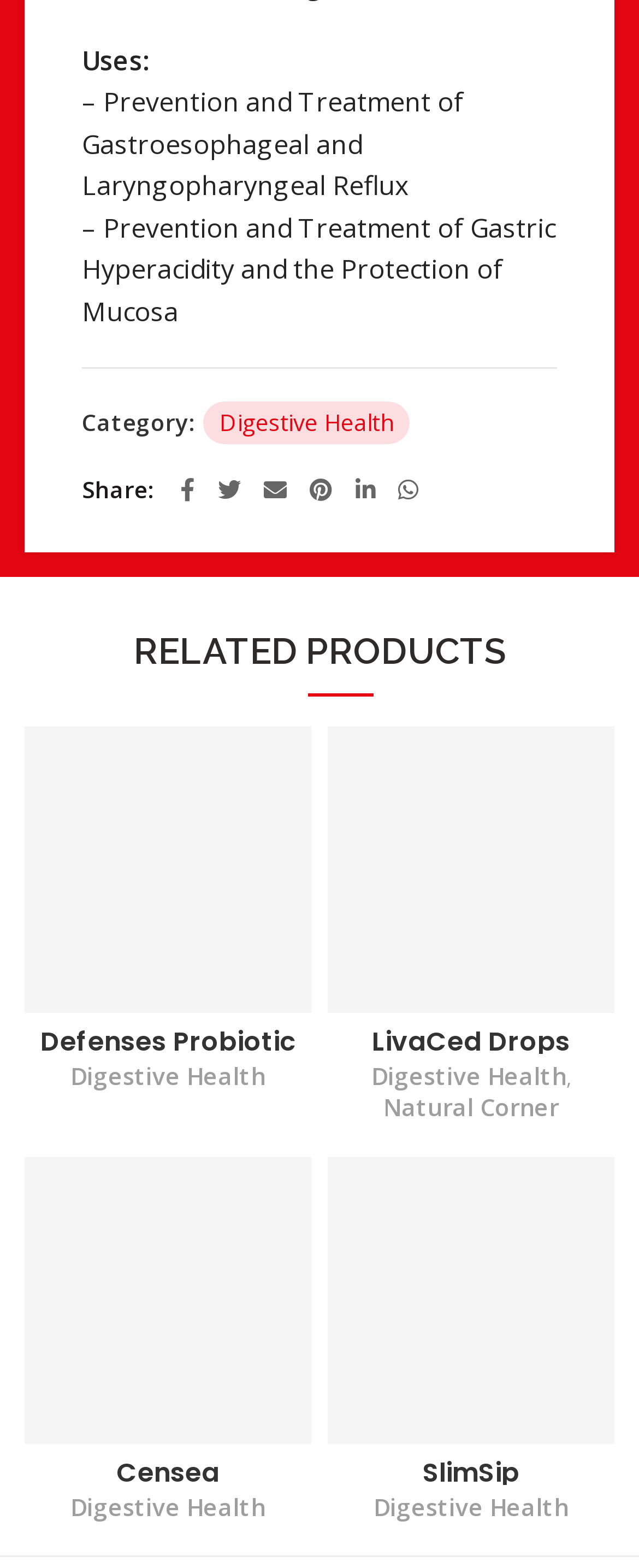How many related products are listed?
Please utilize the information in the image to give a detailed response to the question.

I counted the number of related products listed under the 'RELATED PRODUCTS' section and found four products: Defenses Probiotic, LivaCed Drops, Censea, and SlimSip.